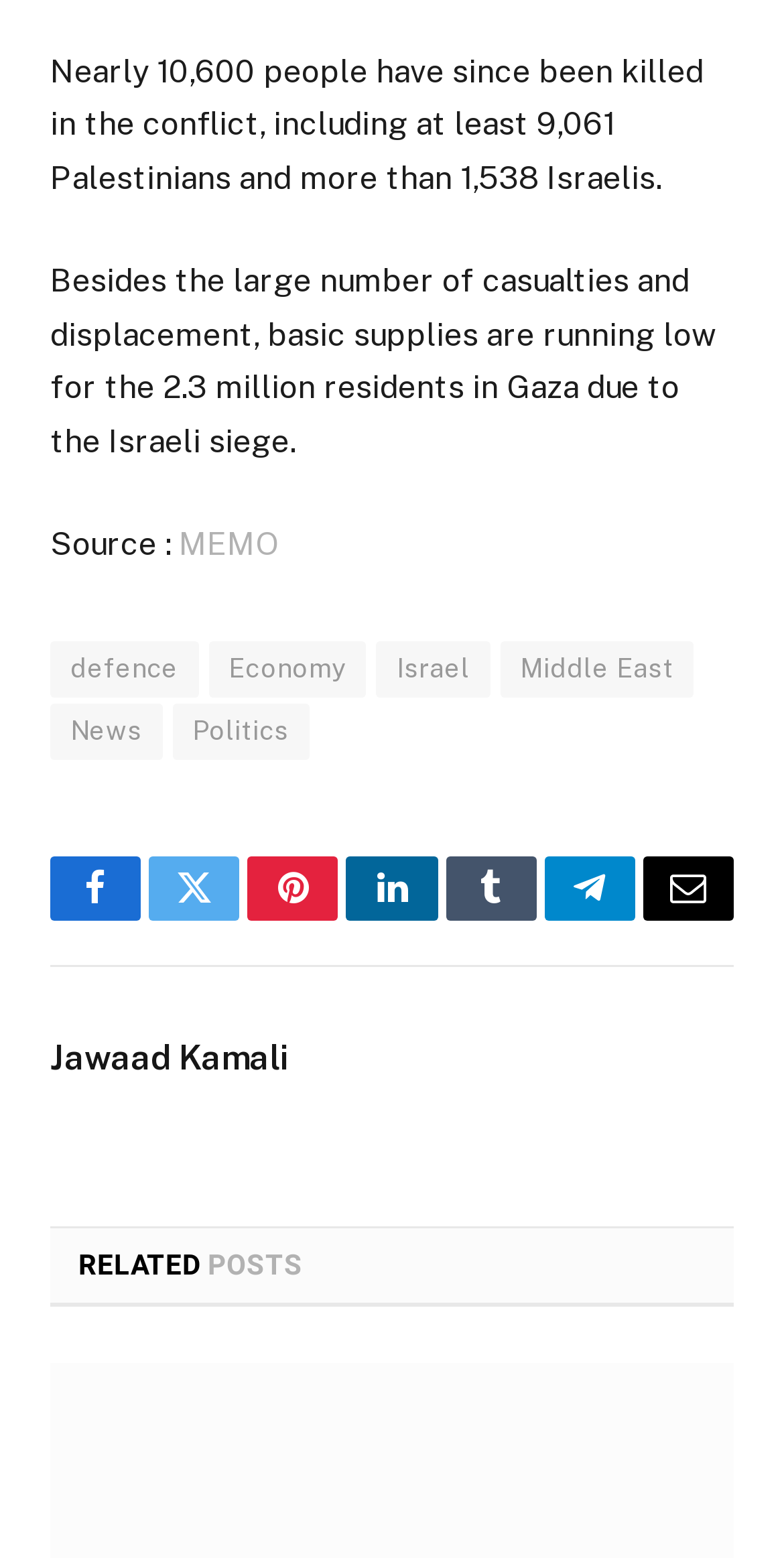What is the source of the information?
Analyze the image and provide a thorough answer to the question.

The answer can be found in the link element with the text 'MEMO', which is located below the StaticText element that mentions the source.